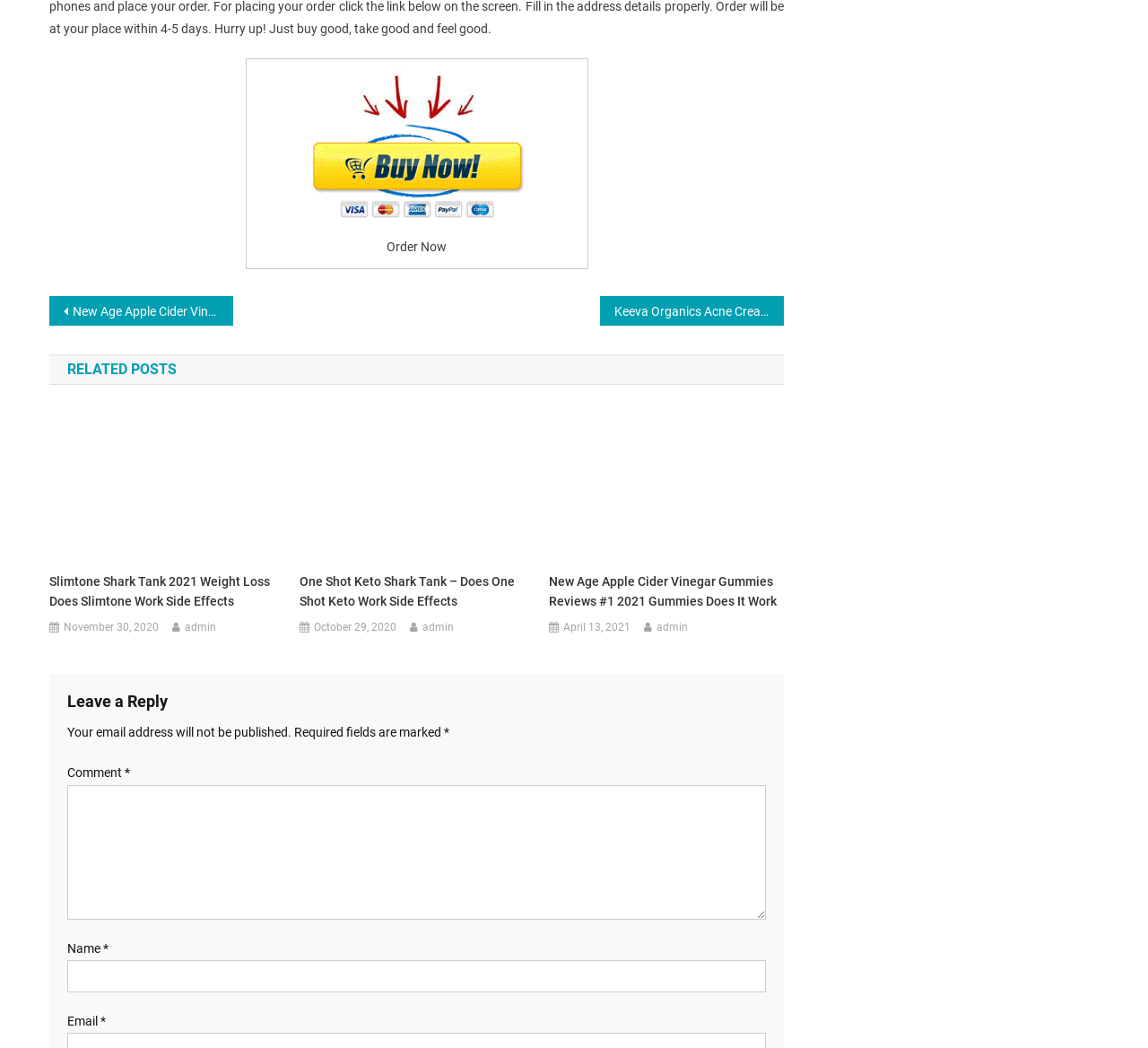Locate the bounding box coordinates of the area to click to fulfill this instruction: "Click on the 'Order Now' button". The bounding box should be presented as four float numbers between 0 and 1, in the order [left, top, right, bottom].

[0.214, 0.061, 0.511, 0.217]